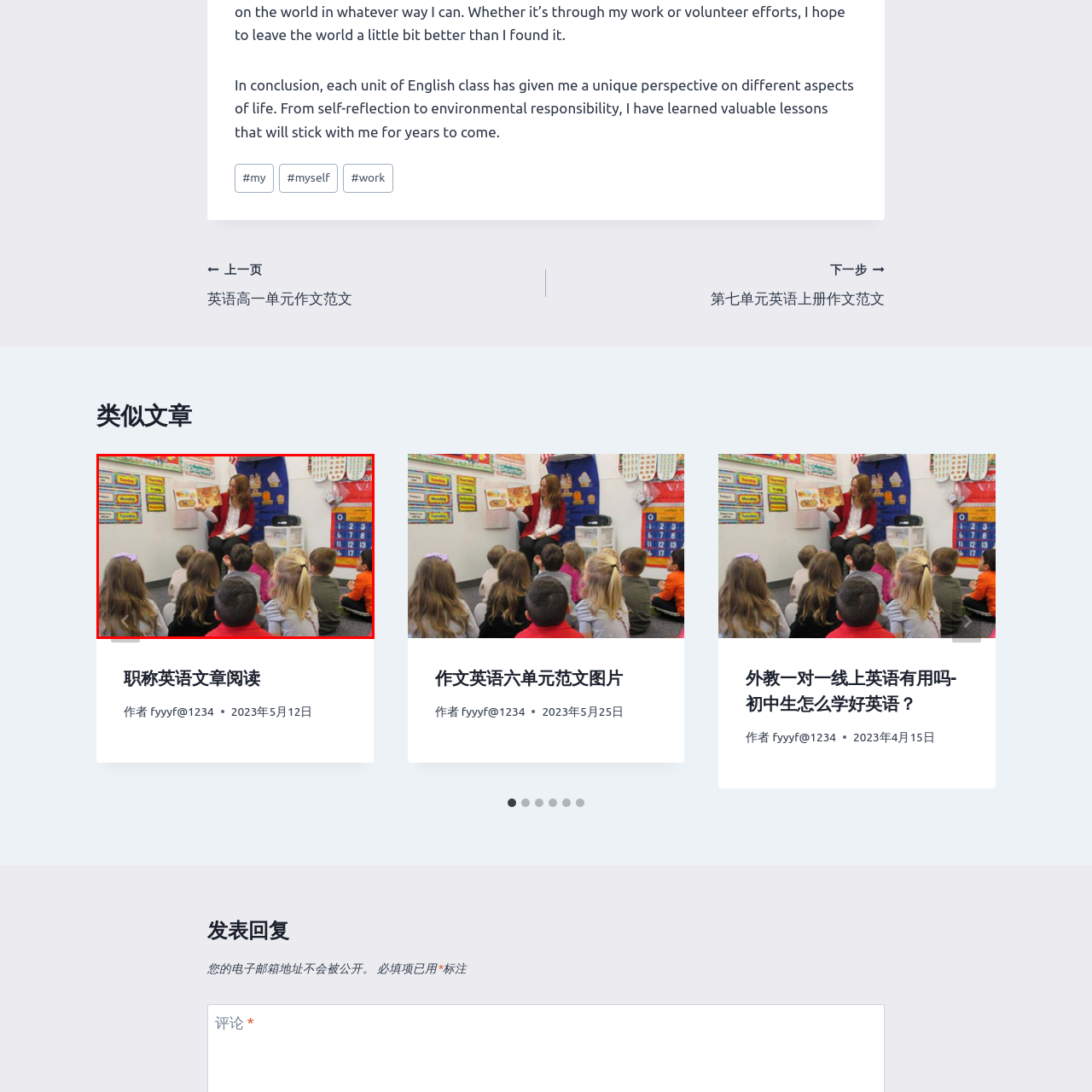Check the area bordered by the red box and provide a single word or phrase as the answer to the question: What is on the classroom walls?

Charts and calendar